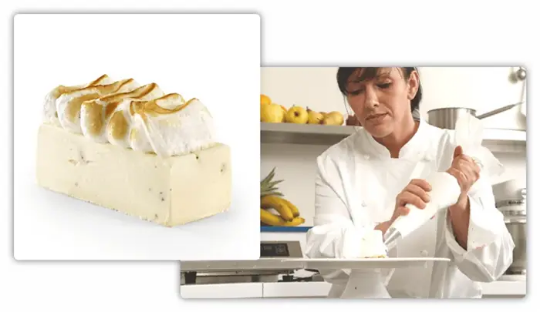Using the elements shown in the image, answer the question comprehensively: What is on top of the ice cream cake?

The ice cream cake is topped with a layer of fluffy meringue, which is artfully decorated with golden wisps, showcasing the artisanal craftsmanship of La Compagnie des Desserts.